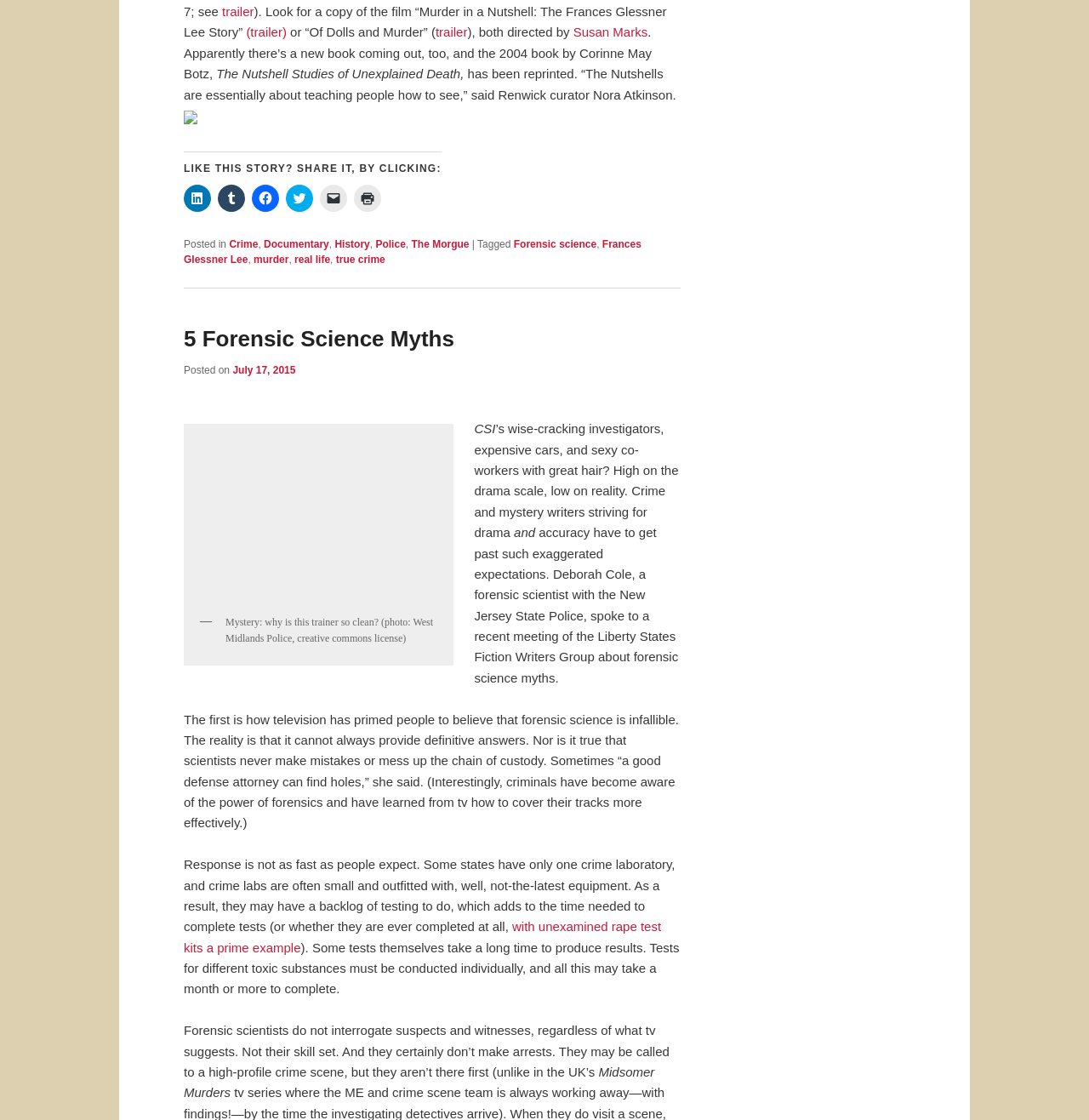Please locate the bounding box coordinates of the element that should be clicked to achieve the given instruction: "Click to share on LinkedIn".

[0.169, 0.165, 0.194, 0.189]